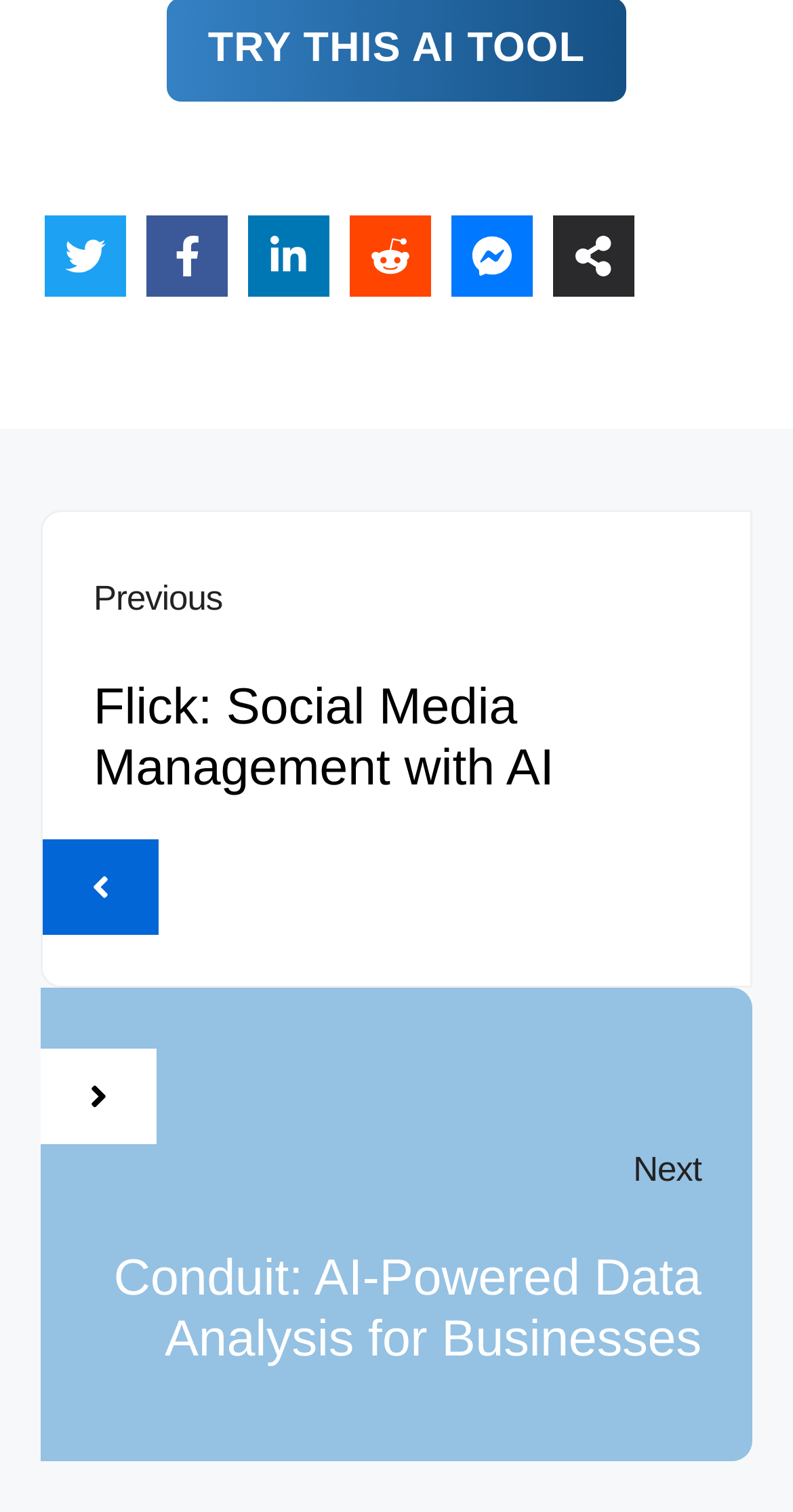Please identify the bounding box coordinates of the area that needs to be clicked to fulfill the following instruction: "Learn about Conduit."

[0.143, 0.826, 0.885, 0.904]